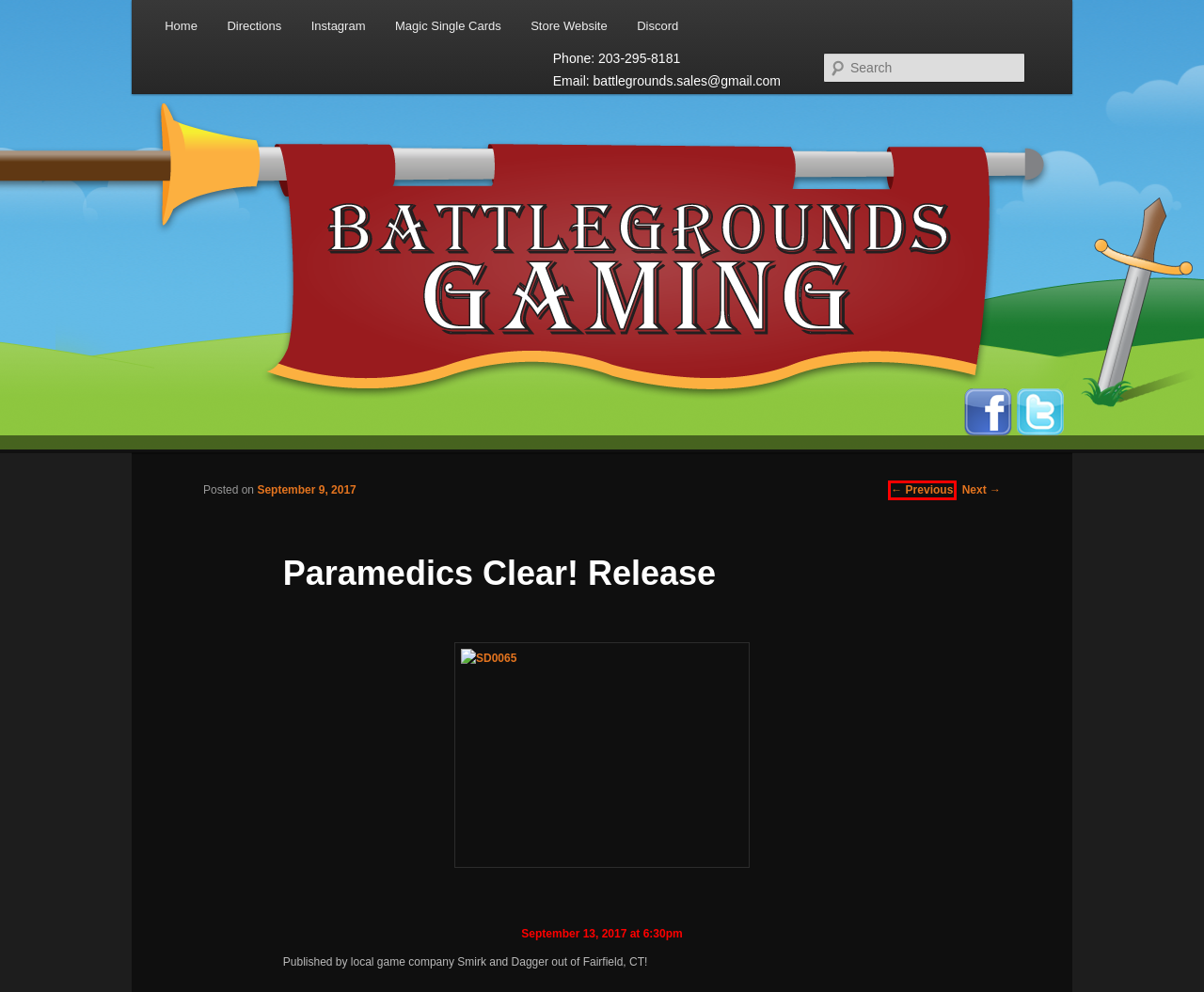Given a webpage screenshot with a UI element marked by a red bounding box, choose the description that best corresponds to the new webpage that will appear after clicking the element. The candidates are:
A. Steve - Battlegrounds Gaming
B. Directions - Battlegrounds Gaming
C. Battlegrounds Gaming - Battlegrounds Gaming
D. Mystic Vale Spirits of the Vale Event - Battlegrounds Gaming
E. Battlegrounds Gaming
F. Battlegrounds Gaming - Tabletop Gaming in Norwalk, CT
G. Board Games - Battlegrounds Gaming
H. D&D for kids - Battlegrounds Gaming

D